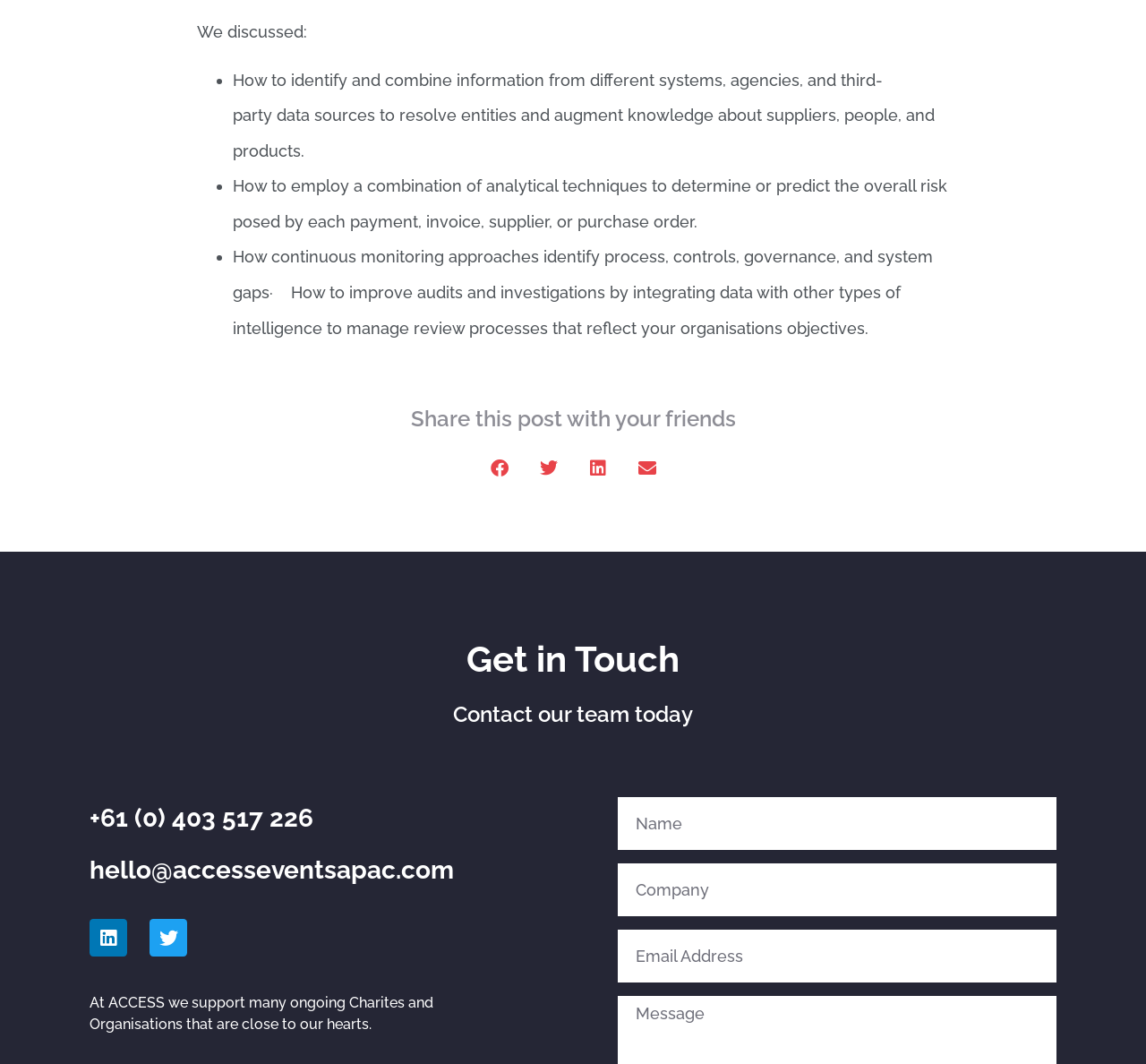Identify and provide the bounding box coordinates of the UI element described: "aria-label="Share on linkedin"". The coordinates should be formatted as [left, top, right, bottom], with each number being a float between 0 and 1.

[0.504, 0.421, 0.539, 0.459]